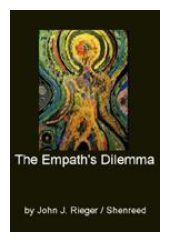What is the theme of the book?
Refer to the screenshot and respond with a concise word or phrase.

Emotional depth and complexity